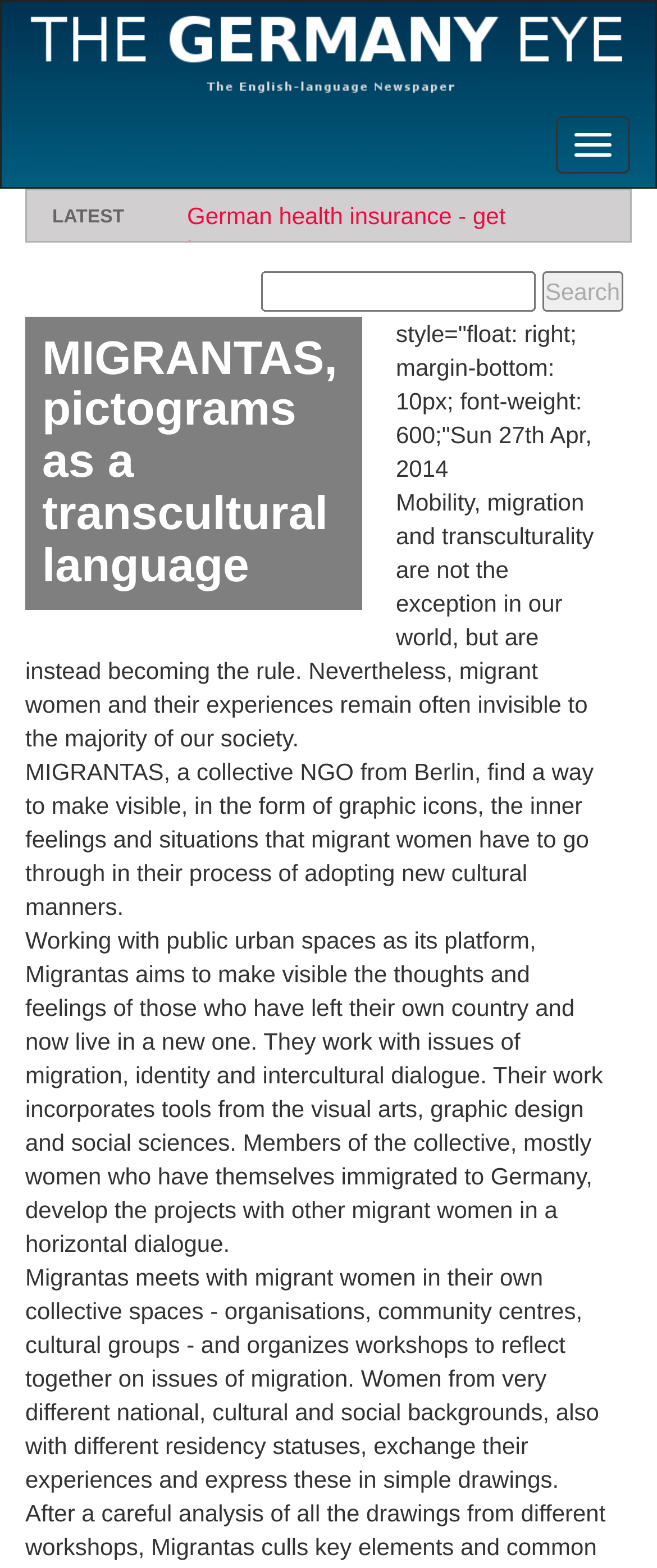Offer a meticulous description of the webpage's structure and content.

The webpage is about MIGRANTAS, a collective NGO from Berlin that aims to make visible the experiences of migrant women through graphic icons. At the top left of the page, there is a link to "The Germany Eye" accompanied by an image. On the top right, there is a button to toggle navigation.

Below the navigation button, there is a section with a layout table containing the text "LATEST" and a search bar with a button. The search bar is quite wide, taking up most of the page's width.

Further down, there is a heading that repeats the title "MIGRANTAS, pictograms as a transcultural language". Next to it, on the right side, there is a date "Sun 27th Apr, 2014" in a bold font.

The main content of the page is a series of paragraphs that describe the mission and work of MIGRANTAS. The text explains how the collective uses graphic icons to make visible the inner feelings and situations of migrant women, and how they work with public urban spaces to promote intercultural dialogue. The paragraphs are quite long and take up most of the page's height.

There are no other images on the page besides the one accompanying the "The Germany Eye" link. The overall structure of the page is simple, with a focus on presenting the text content in a clear and readable manner.